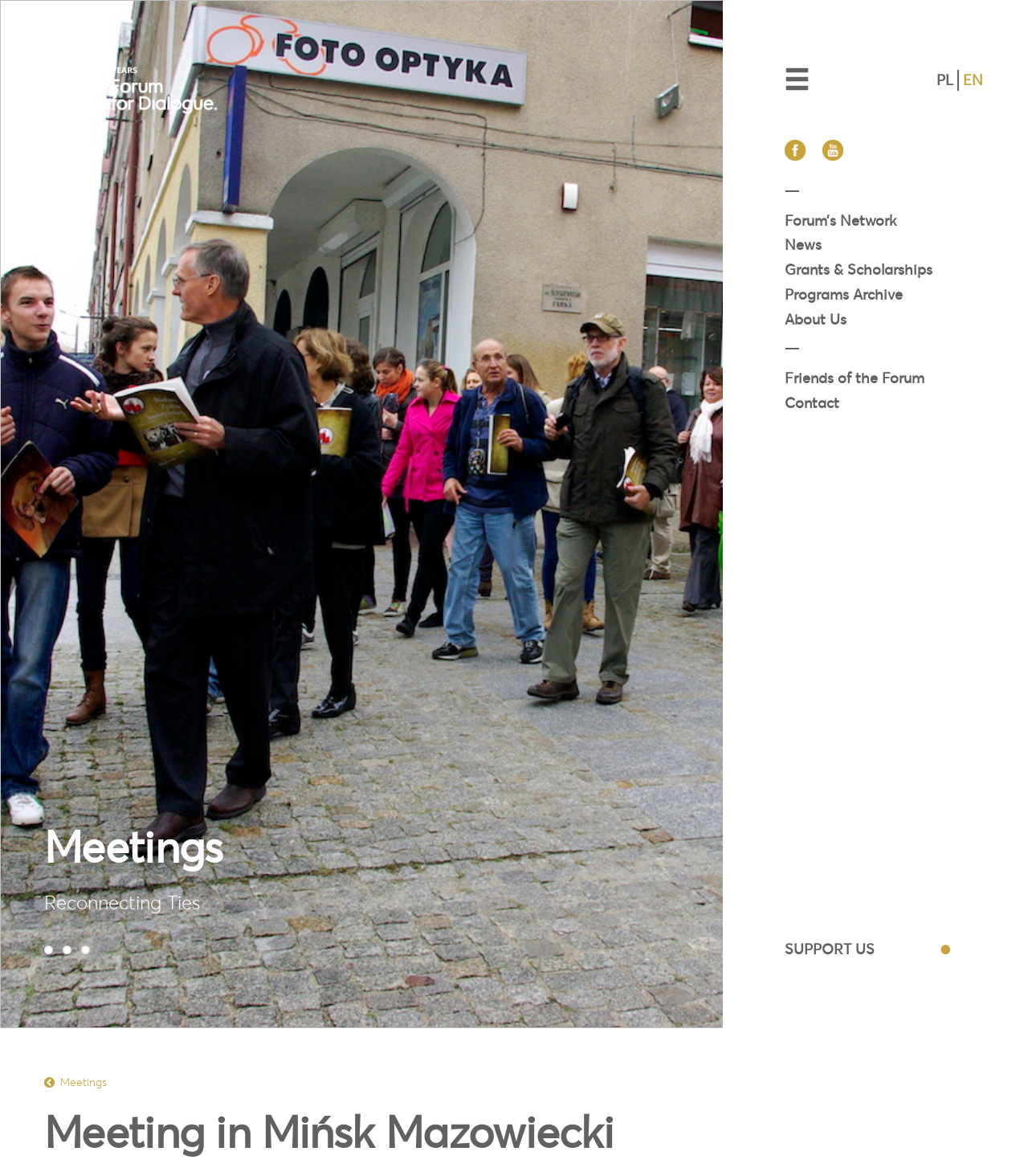Extract the bounding box coordinates for the HTML element that matches this description: "EN". The coordinates should be four float numbers between 0 and 1, i.e., [left, top, right, bottom].

[0.937, 0.06, 0.956, 0.076]